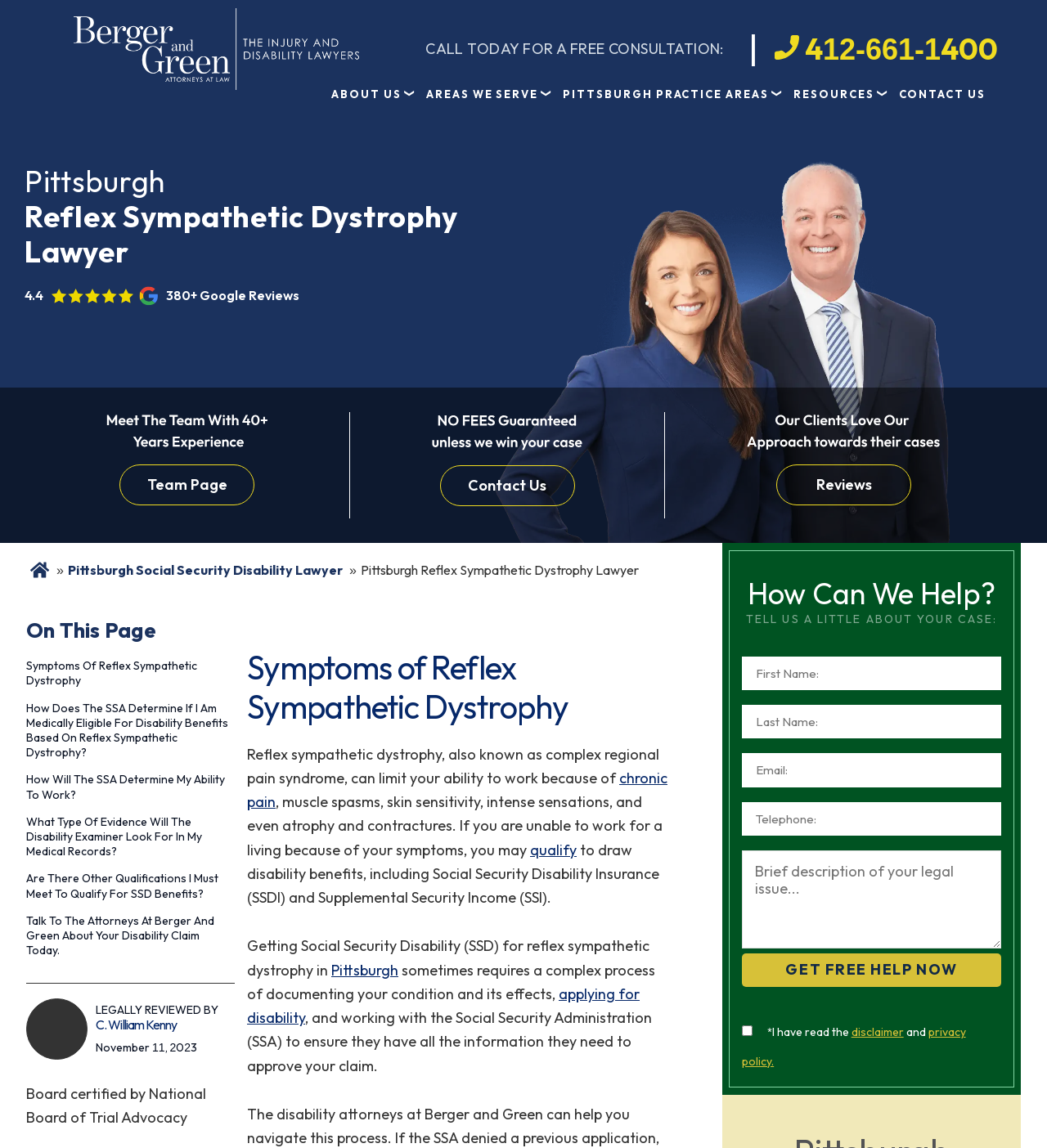What is the rating of Berger & Green Attorneys based on Google Reviews?
Using the image, elaborate on the answer with as much detail as possible.

I found the rating by looking at the section that displays the Google Reviews, where it shows a rating of '4.4' out of 5 stars.